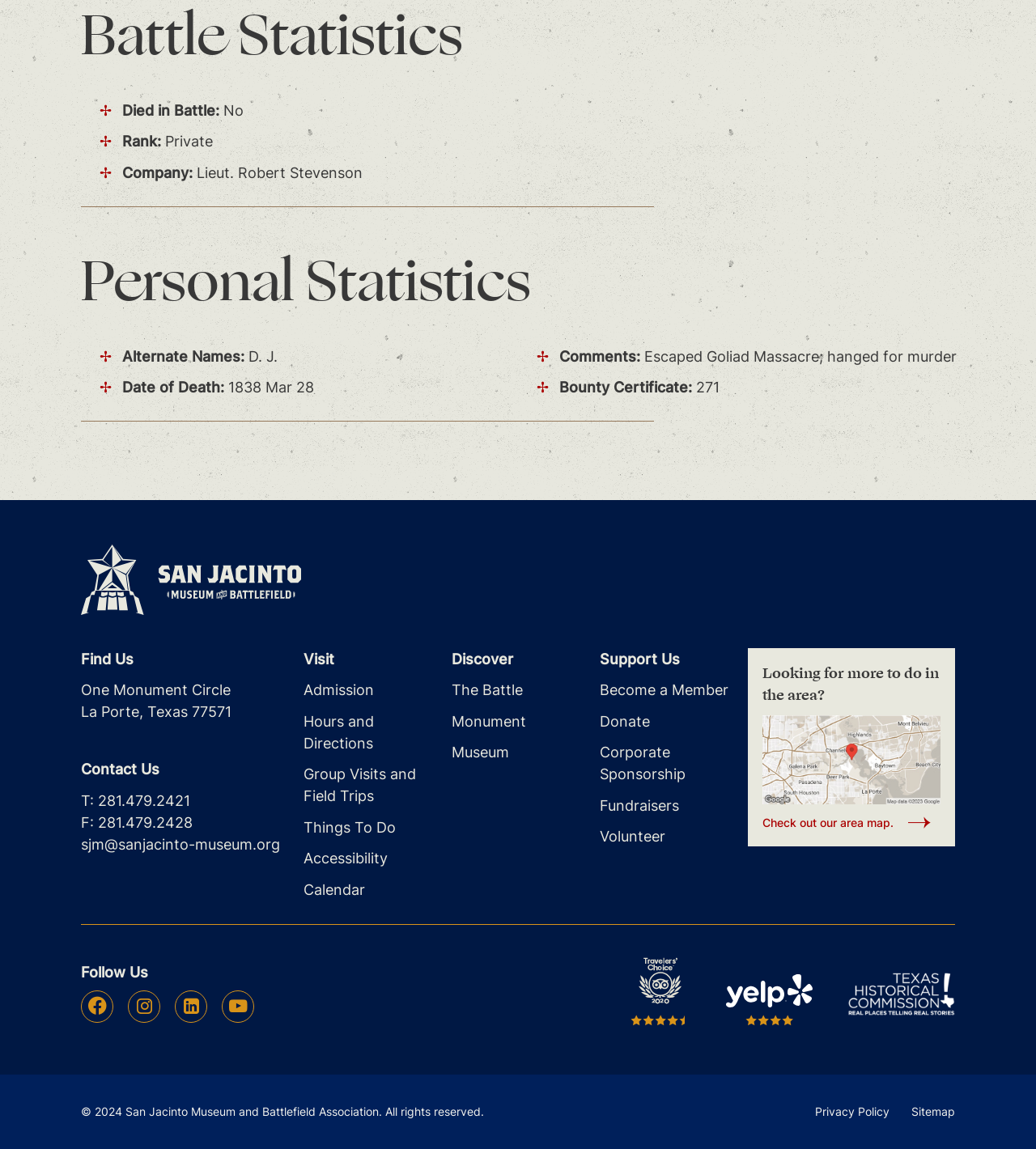Locate the bounding box coordinates of the clickable element to fulfill the following instruction: "Click the 'Visit' dropdown menu". Provide the coordinates as four float numbers between 0 and 1 in the format [left, top, right, bottom].

[0.293, 0.564, 0.421, 0.583]